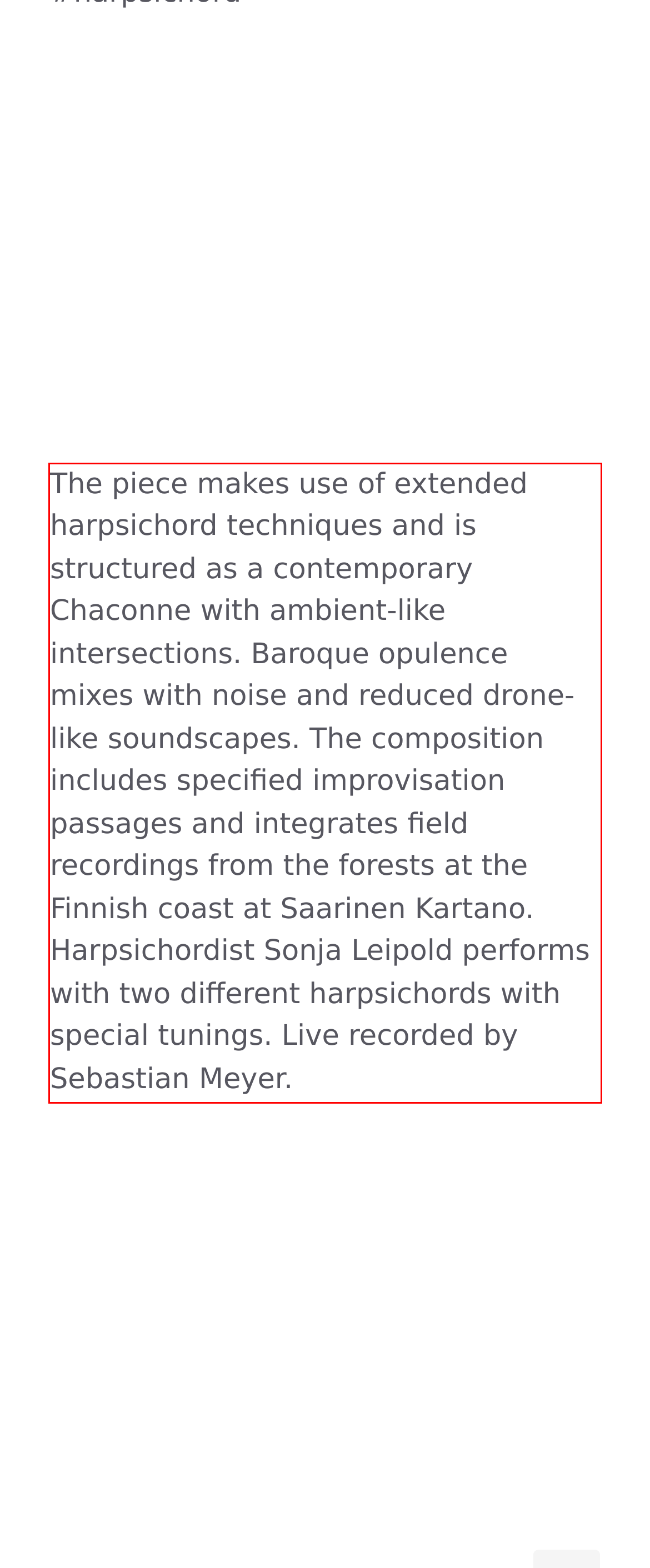You have a screenshot of a webpage, and there is a red bounding box around a UI element. Utilize OCR to extract the text within this red bounding box.

The piece makes use of extended harpsichord techniques and is structured as a contemporary Chaconne with ambient-like intersections. Baroque opulence mixes with noise and reduced drone-like soundscapes. The composition includes specified improvisation passages and integrates field recordings from the forests at the Finnish coast at Saarinen Kartano. Harpsichordist Sonja Leipold performs with two different harpsichords with special tunings. Live recorded by Sebastian Meyer.